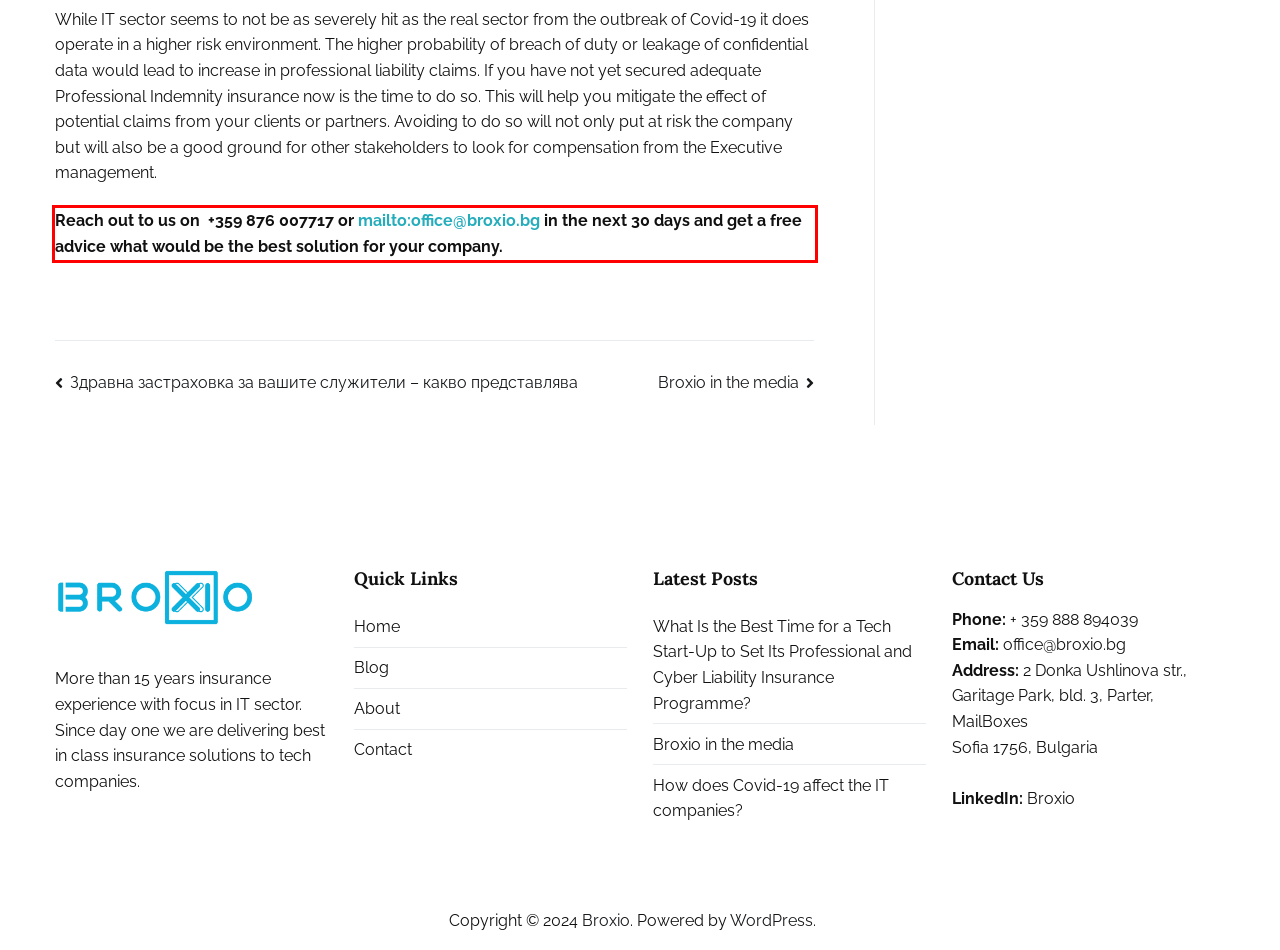You are provided with a screenshot of a webpage that includes a red bounding box. Extract and generate the text content found within the red bounding box.

Reach out to us on +359 ‎876 007717 or mailto:office@broxio.bg in the next 30 days and get a free advice what would be the best solution for your company.